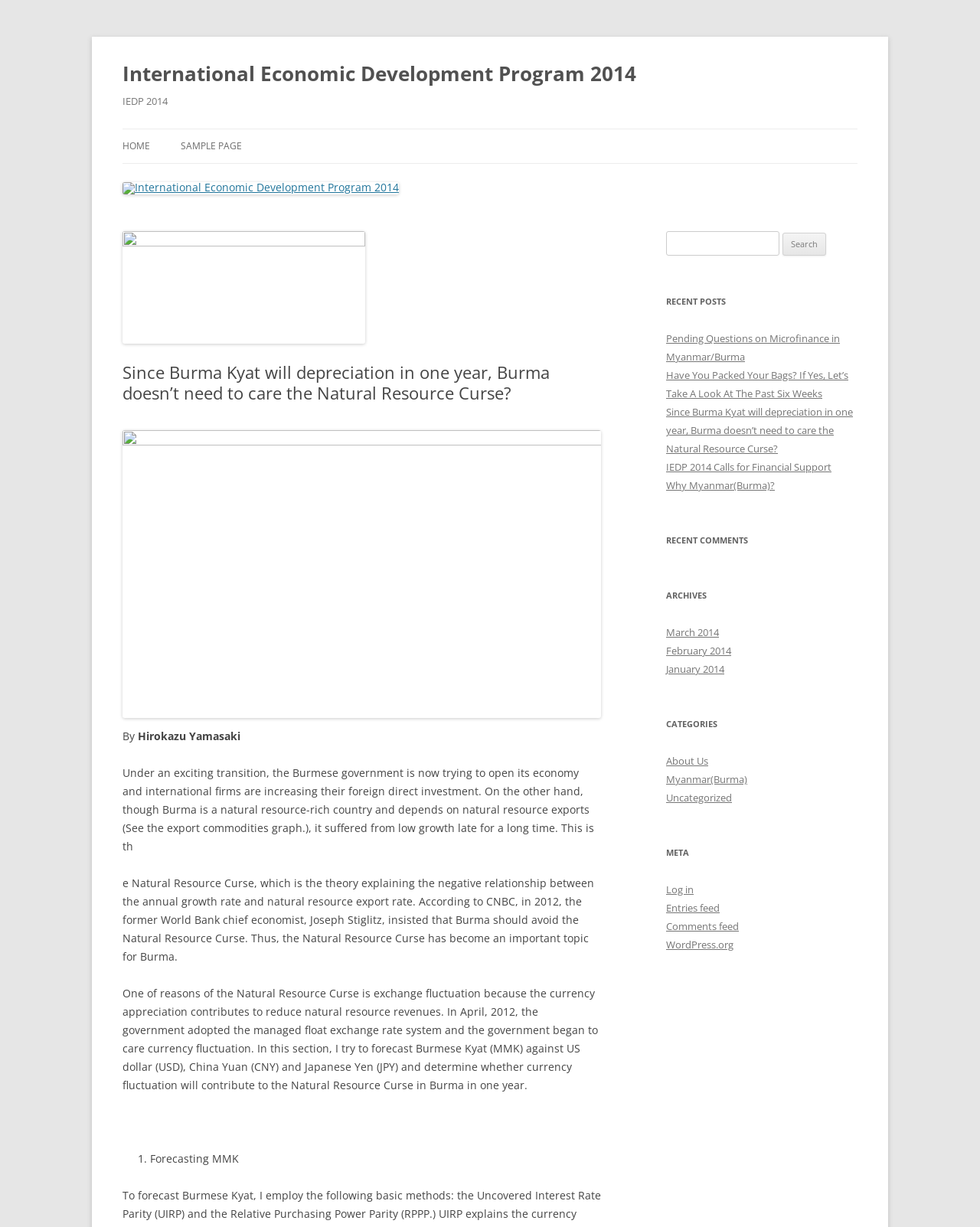Determine which piece of text is the heading of the webpage and provide it.

International Economic Development Program 2014